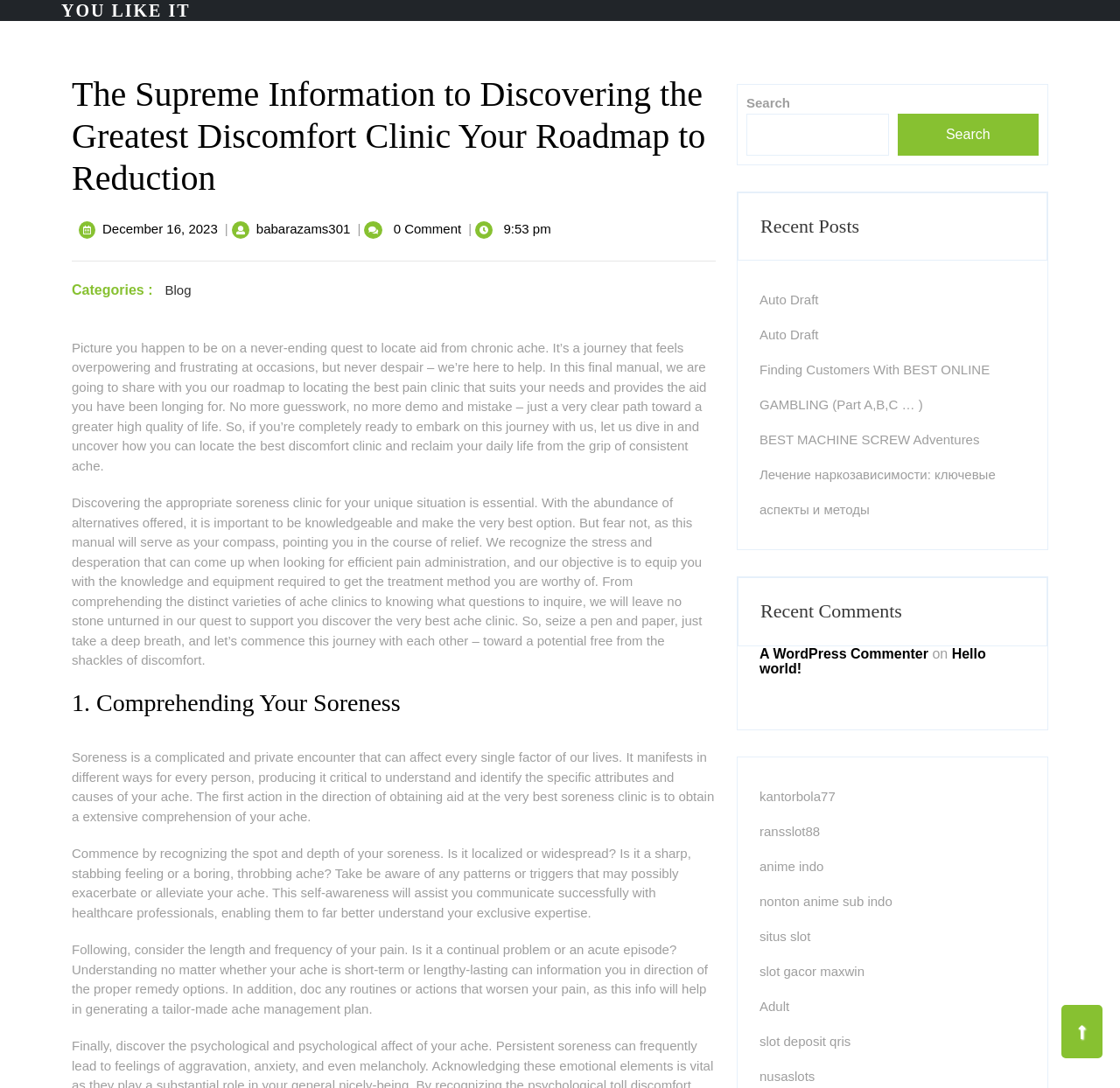Using the information shown in the image, answer the question with as much detail as possible: What is the purpose of this guide?

Based on the content of the webpage, it appears that the guide is intended to assist individuals in finding the best pain clinic for their specific needs. The text mentions that the guide will serve as a roadmap to locating the best pain clinic and provides information on understanding pain, types of pain clinics, and what questions to ask.